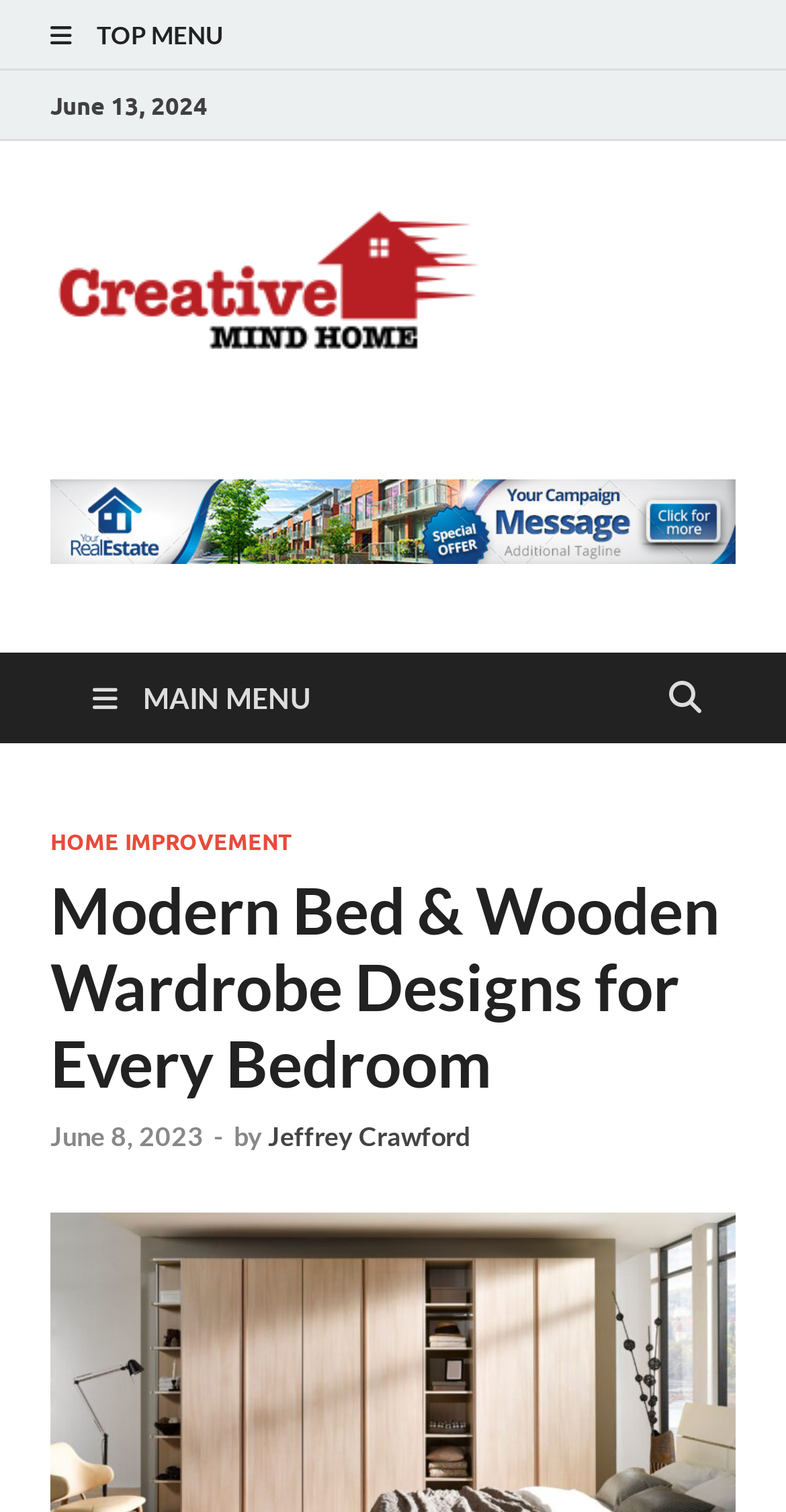Find the bounding box of the web element that fits this description: "alt="Creative Mind Home"".

[0.064, 0.224, 0.649, 0.249]